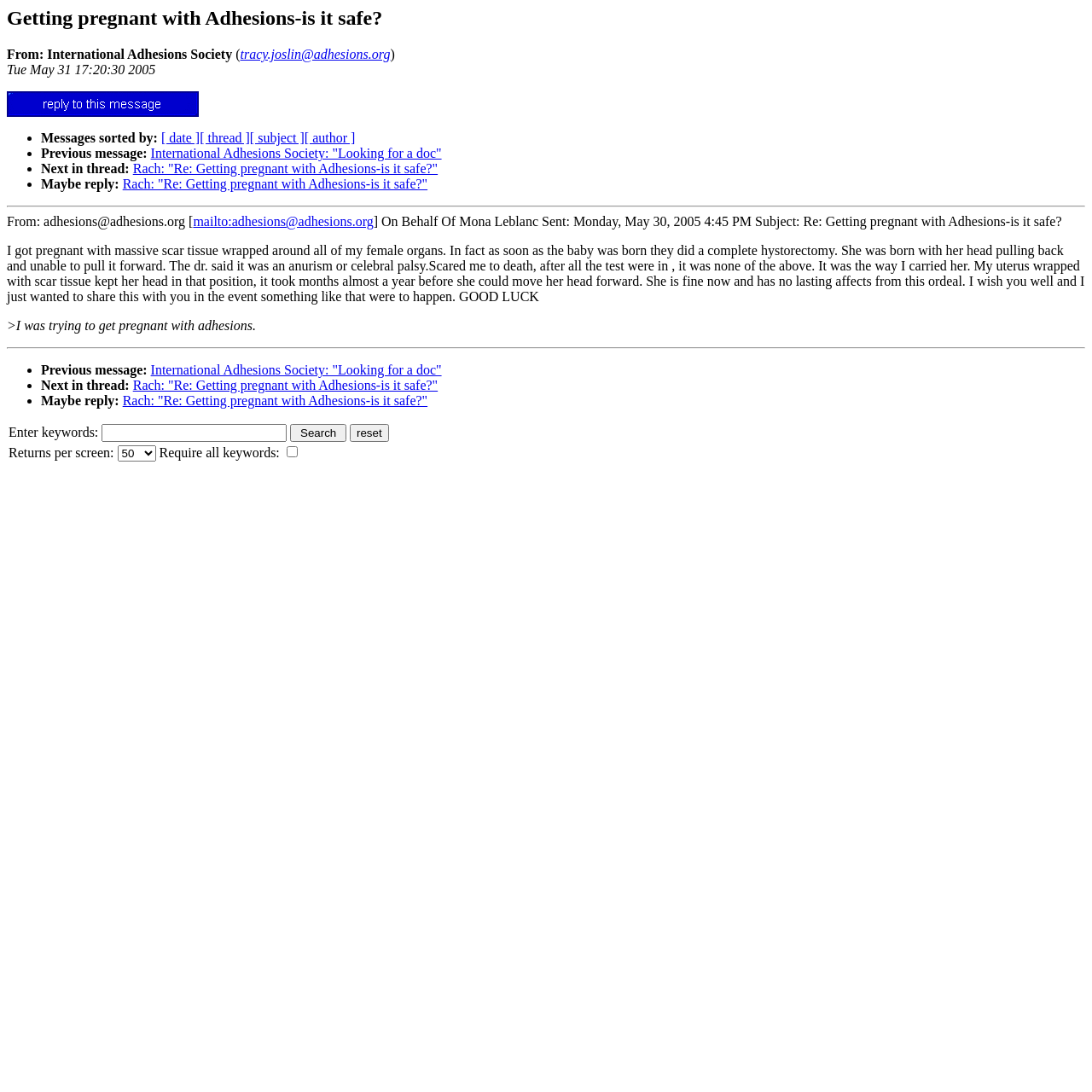Give a detailed account of the webpage.

This webpage appears to be a forum or discussion board focused on adhesions, specifically related to getting pregnant with adhesions. At the top of the page, there is a heading that reads "Getting pregnant with Adhesions-is it safe?" followed by information about the post, including the author, date, and time.

Below the heading, there are several links and buttons, including a "reply to this message" button and links to sort messages by date, thread, subject, and author. There are also links to previous and next messages in the thread.

The main content of the page is a message from a user who shares their personal experience of getting pregnant with massive scar tissue wrapped around their female organs. The message is a personal anecdote about the challenges they faced during pregnancy and childbirth due to their adhesions.

The page also has a horizontal separator, followed by more links and buttons, including a search function with a textbox, search button, and reset button. There is also a section to adjust the returns per screen and require all keywords.

Throughout the page, there are several list markers and static text elements that provide additional information and context to the discussion. Overall, the page appears to be a forum or discussion board where users can share their experiences and ask questions related to adhesions and pregnancy.